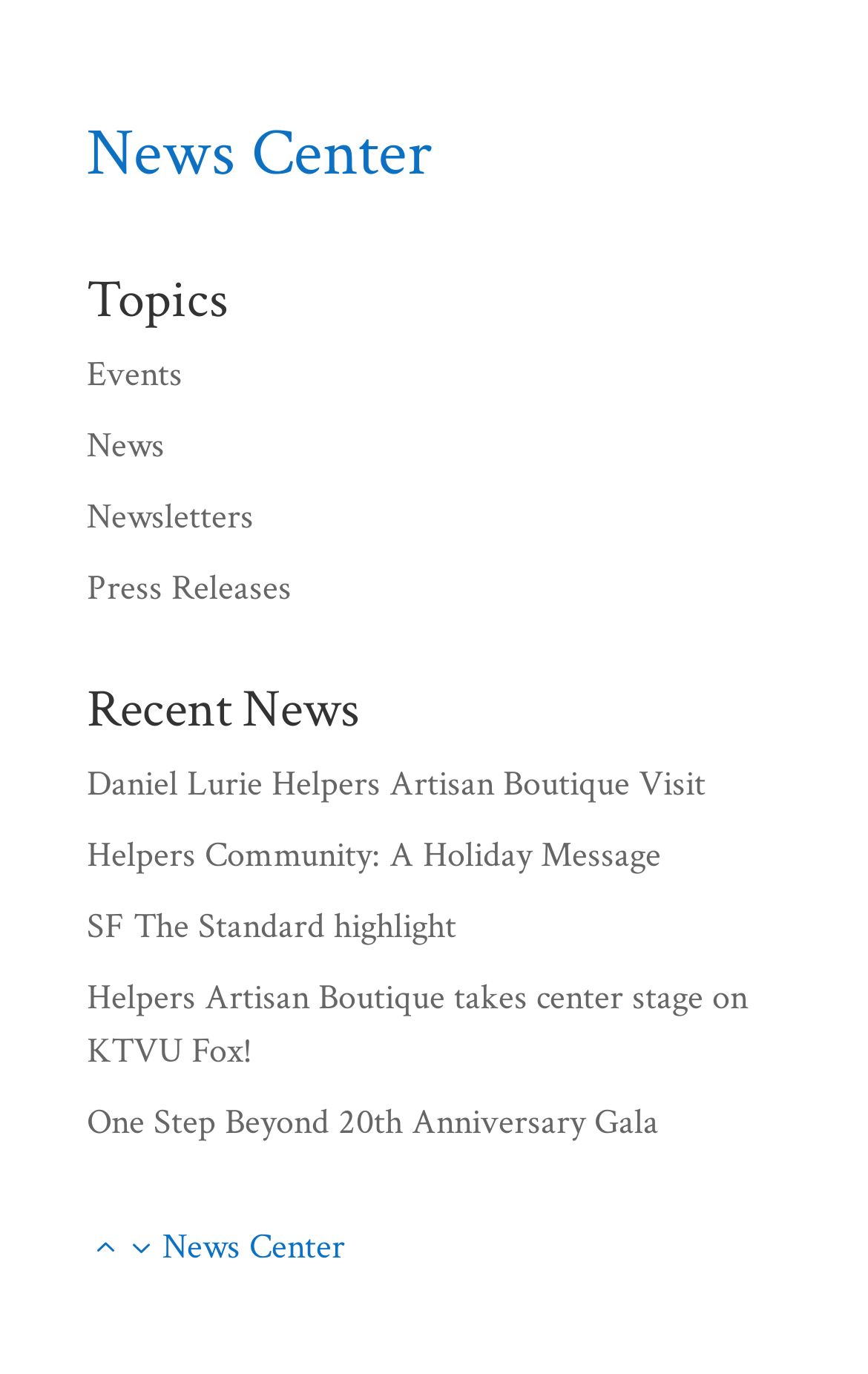Given the element description: "Helpers Community: A Holiday Message", predict the bounding box coordinates of the UI element it refers to, using four float numbers between 0 and 1, i.e., [left, top, right, bottom].

[0.1, 0.605, 0.762, 0.639]